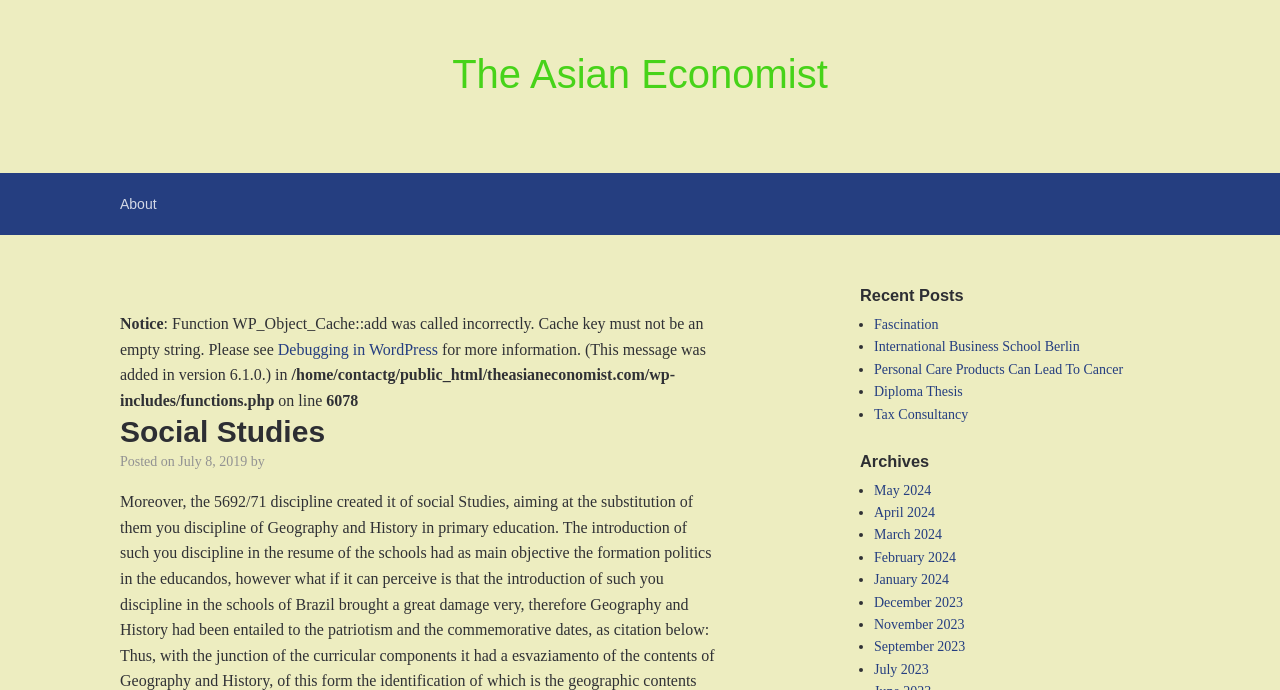From the webpage screenshot, predict the bounding box coordinates (top-left x, top-left y, bottom-right x, bottom-right y) for the UI element described here: About

[0.078, 0.251, 0.138, 0.341]